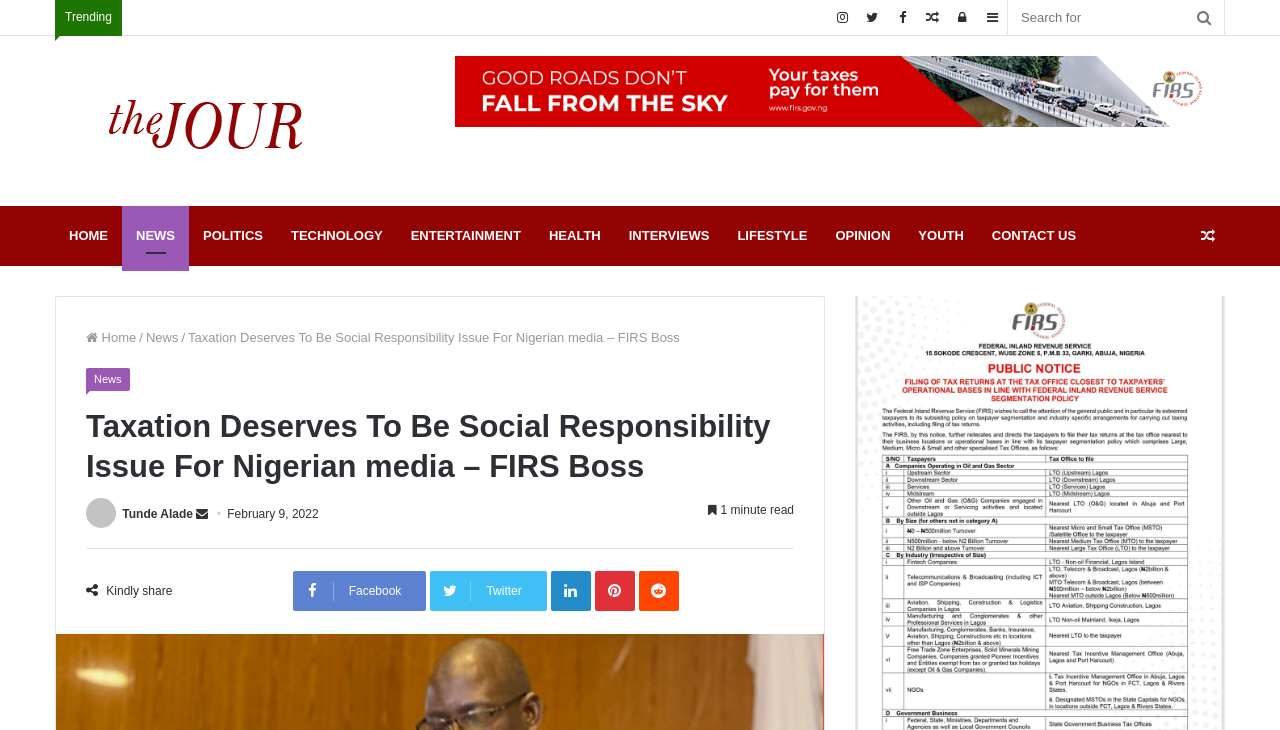Describe all the significant parts and information present on the webpage.

The webpage appears to be a news article page from "The Jour" website. At the top, there is a navigation bar with links to "HOME", "NEWS", "POLITICS", "TECHNOLOGY", and other categories. Below the navigation bar, there is a header section with a logo and a link to the homepage.

The main content of the page is an article titled "Taxation Deserves To Be Social Responsibility Issue For Nigerian media – FIRS Boss". The article has a heading and a subheading, followed by a brief summary of the content. The article text is divided into paragraphs, with a "1 minute read" indicator at the top.

To the right of the article, there is a sidebar with links to "Trending" topics, a search bar, and social media links. There are also links to "Log in", "Random Post", and other features.

At the bottom of the page, there is a footer section with links to "CONTACT US" and other categories. There is also a "Random Post" link and a section with social media links.

Throughout the page, there are several images, including the website's logo and icons for social media platforms. The overall layout is organized, with clear headings and concise text.